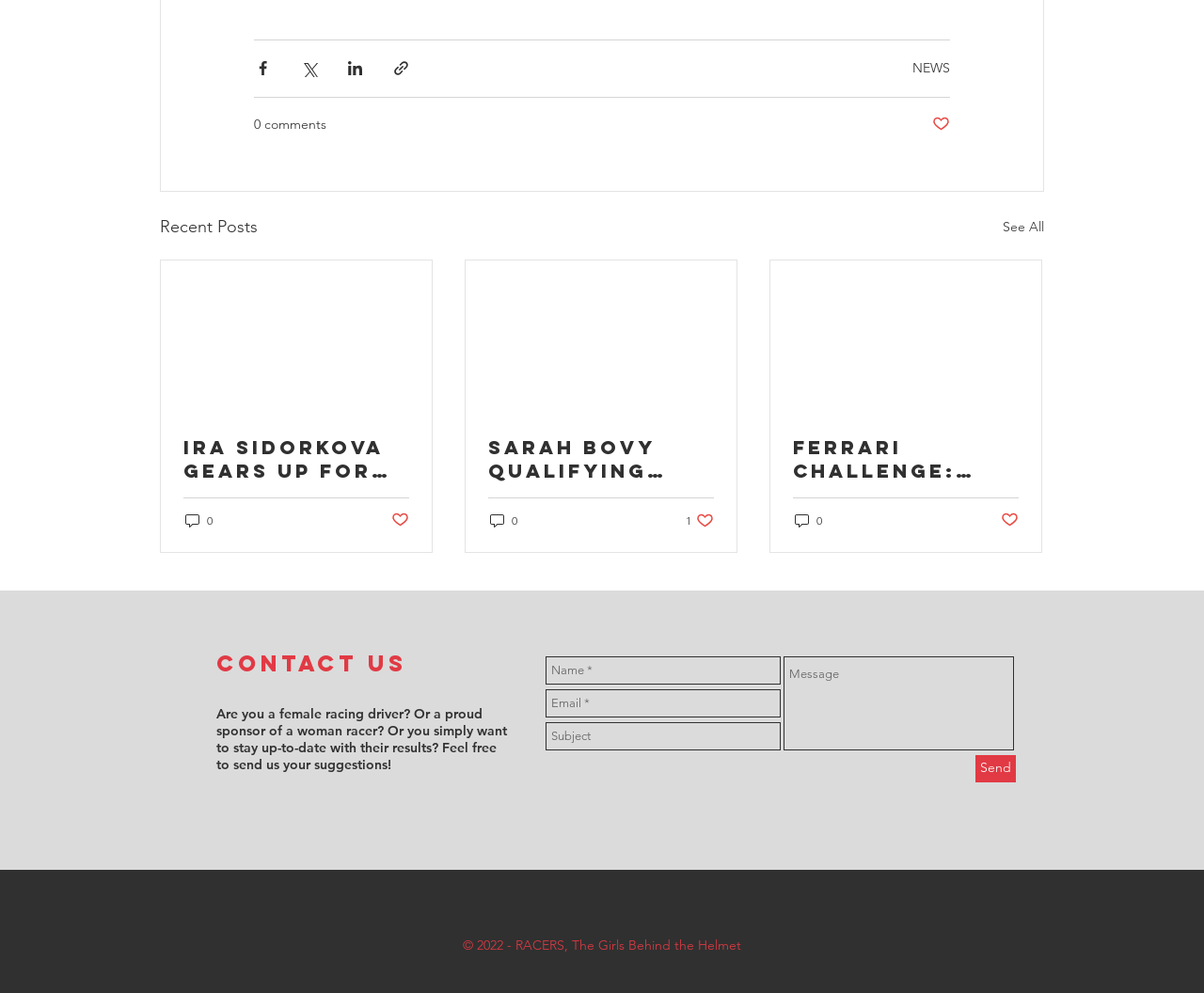Utilize the information from the image to answer the question in detail:
What is the purpose of the 'Share via' buttons?

The 'Share via' buttons, including 'Share via Facebook', 'Share via Twitter', and 'Share via LinkedIn', are used to share posts on social media platforms. This allows users to easily share content with their networks.